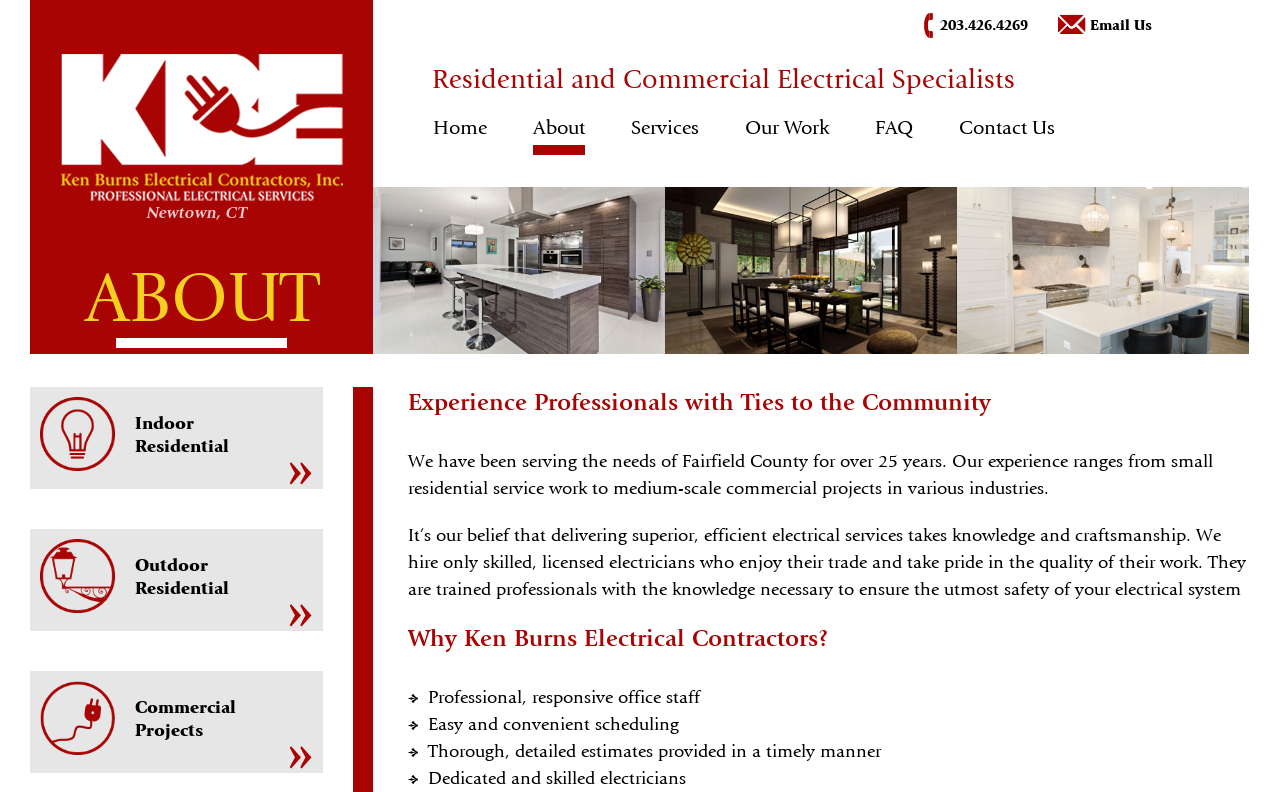Based on the element description Ok, identify the bounding box of the UI element in the given webpage screenshot. The coordinates should be in the format (top-left x, top-left y, bottom-right x, bottom-right y) and must be between 0 and 1.

None